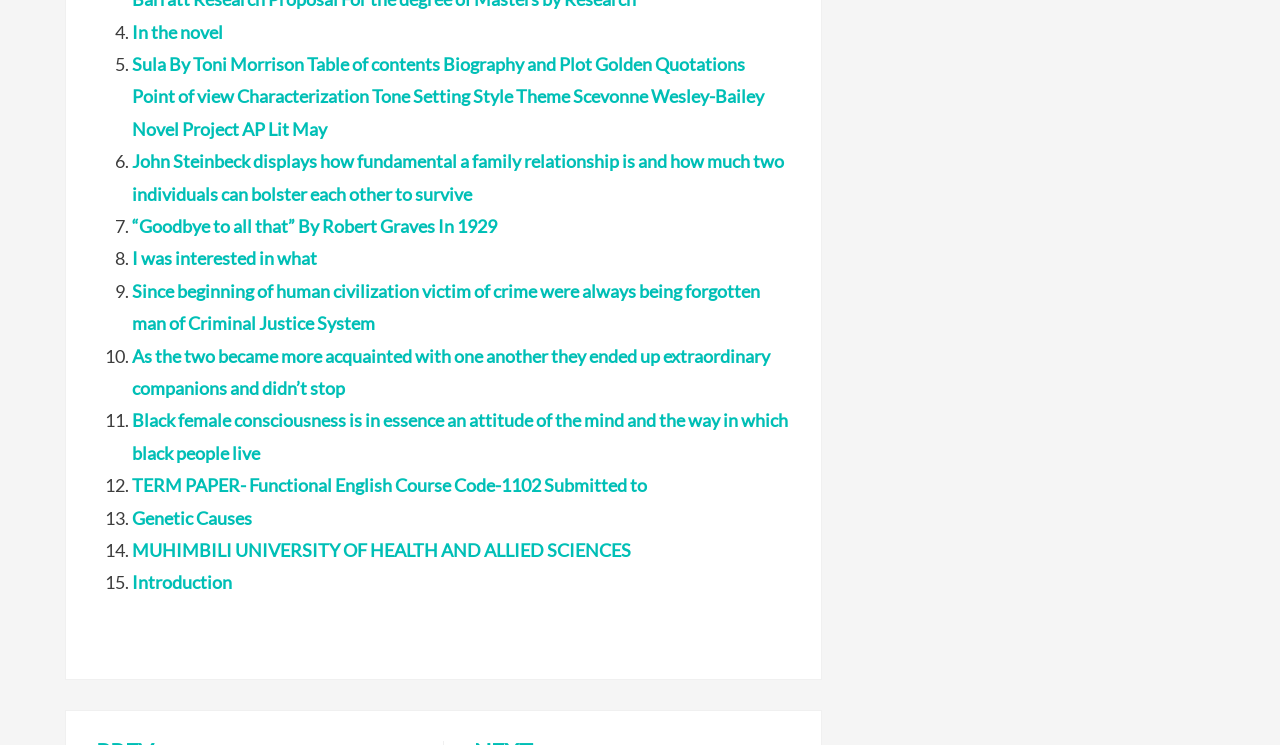What is the last link on the webpage? Examine the screenshot and reply using just one word or a brief phrase.

Introduction